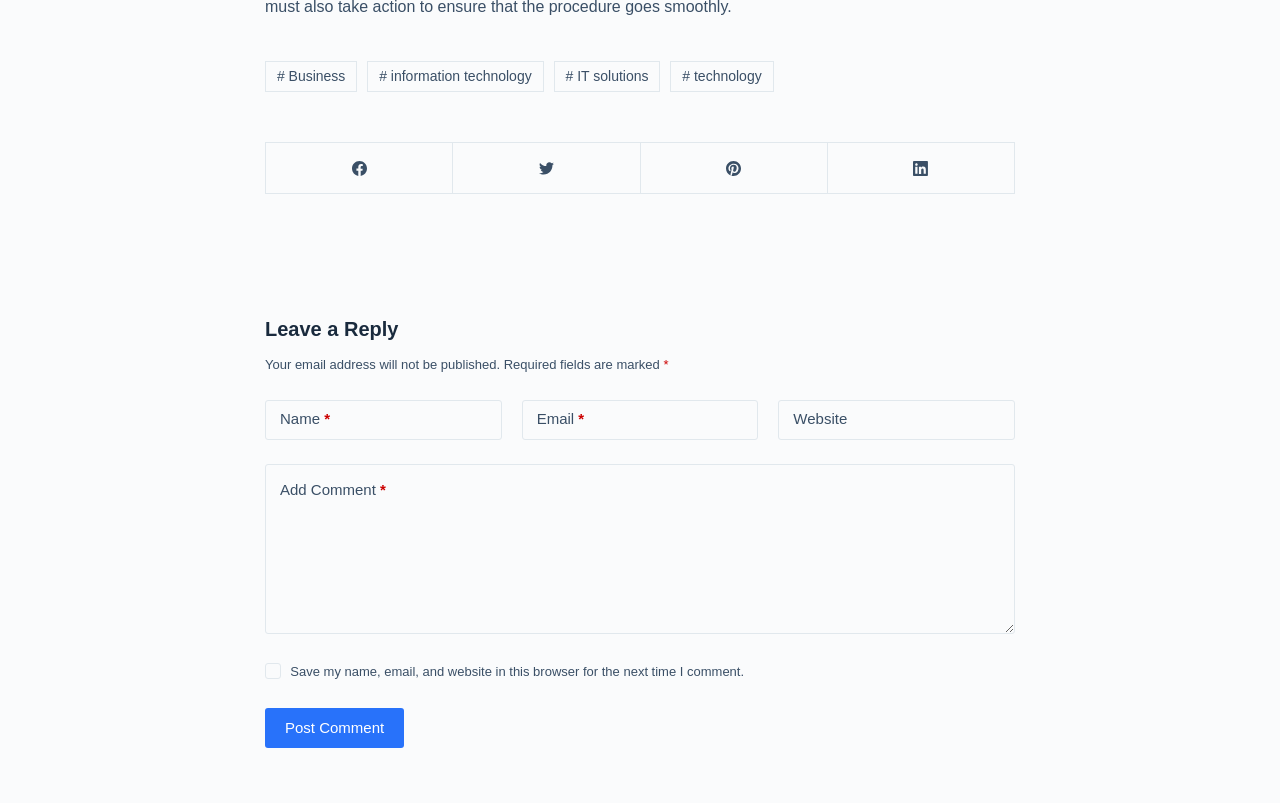Provide a brief response in the form of a single word or phrase:
What is the button at the bottom of the comment section for?

Post Comment